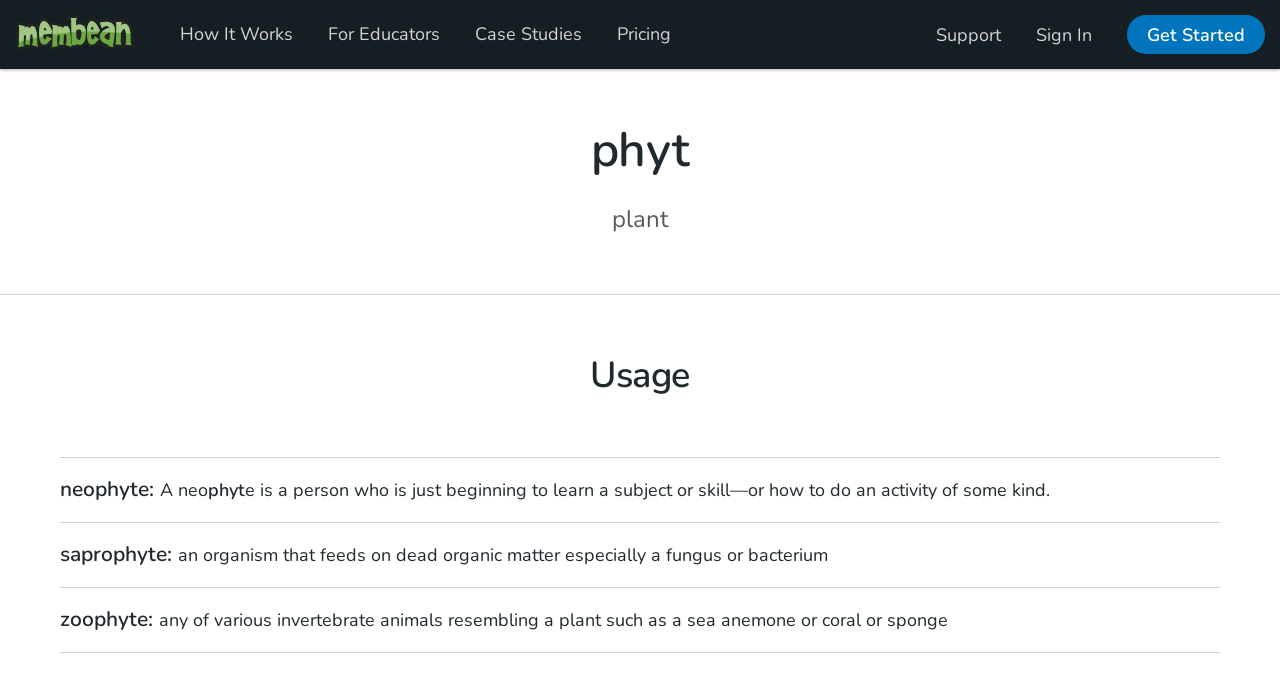What is a zoophyte?
Look at the image and construct a detailed response to the question.

According to the webpage, a zoophyte is any of various invertebrate animals resembling a plant such as a sea anemone or coral or sponge, as described in the StaticText element below the heading 'zoophyte:'.